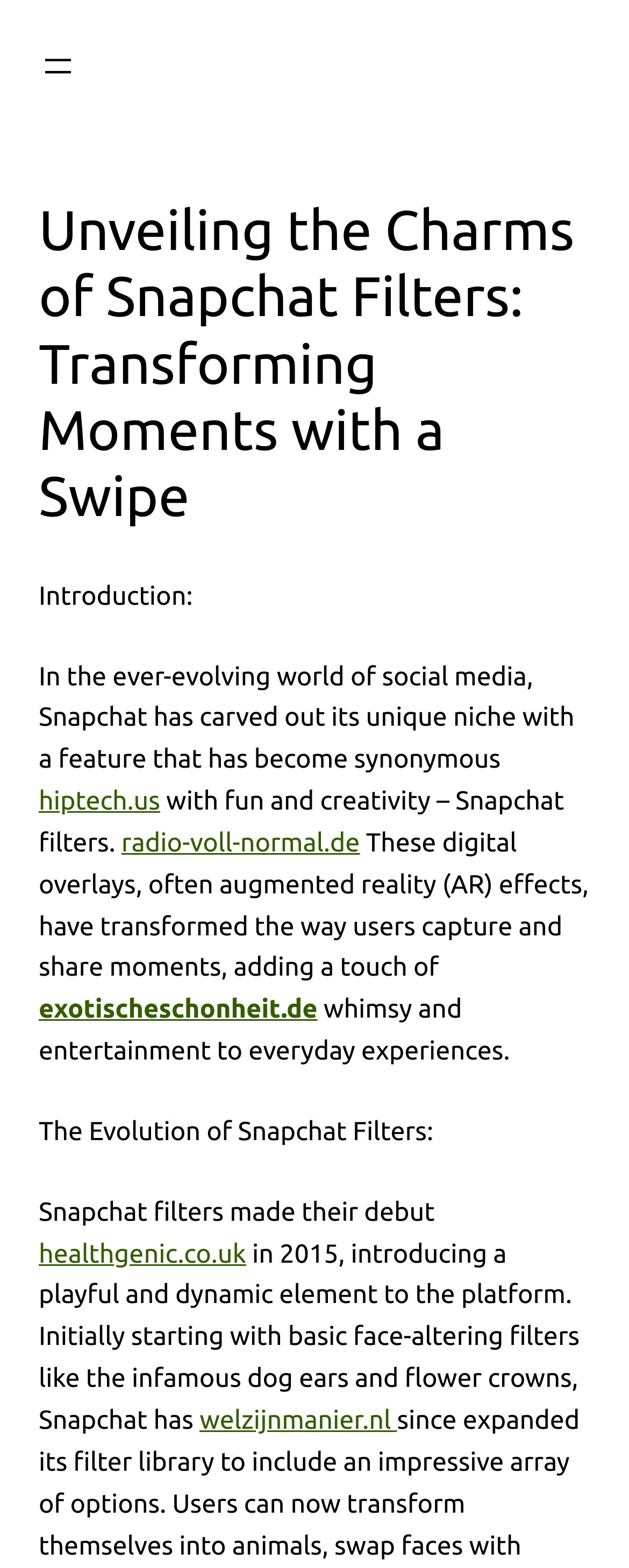Please determine the bounding box of the UI element that matches this description: aria-label="Open menu". The coordinates should be given as (top-left x, top-left y, bottom-right x, bottom-right y), with all values between 0 and 1.

[0.062, 0.03, 0.123, 0.054]